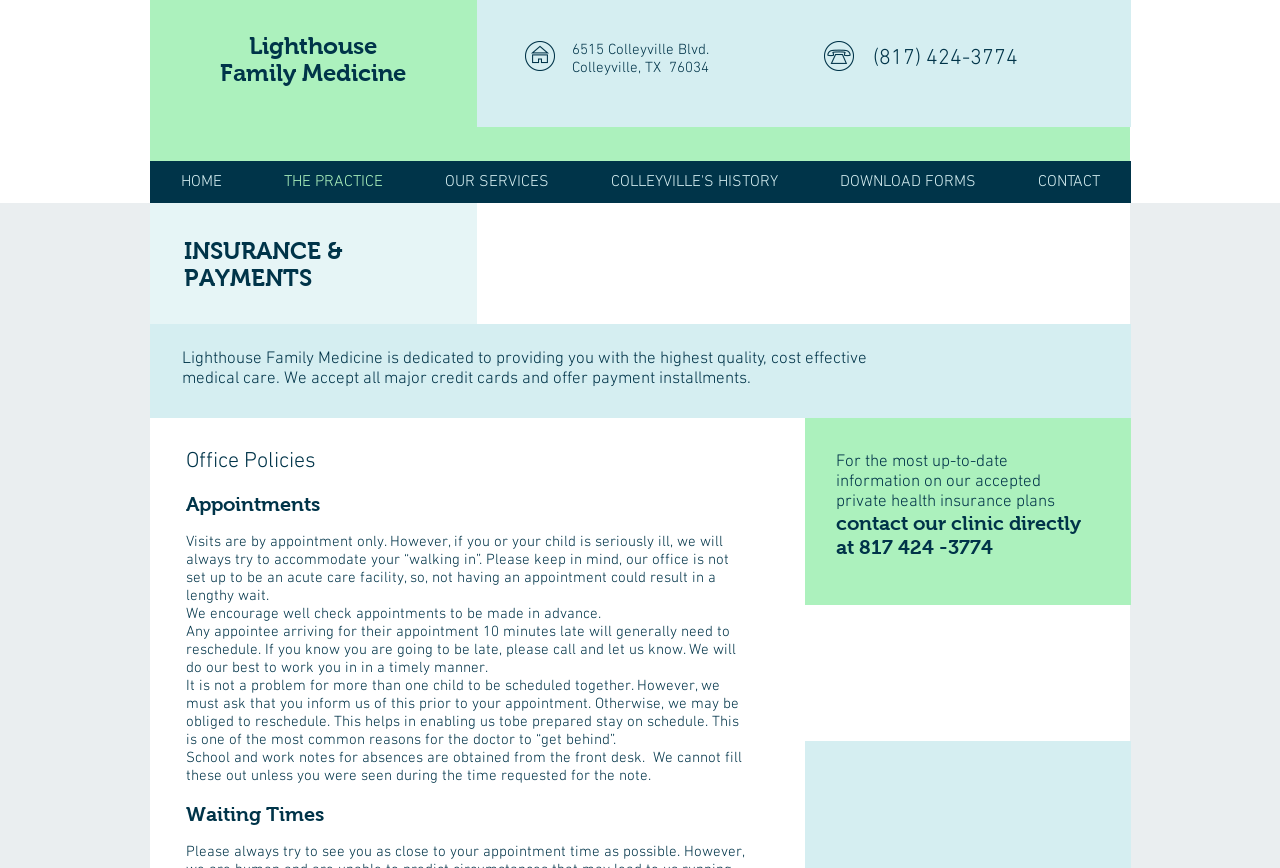What is the phone number of Lighthouse Family Medicine?
Refer to the image and provide a concise answer in one word or phrase.

(817) 424-3774